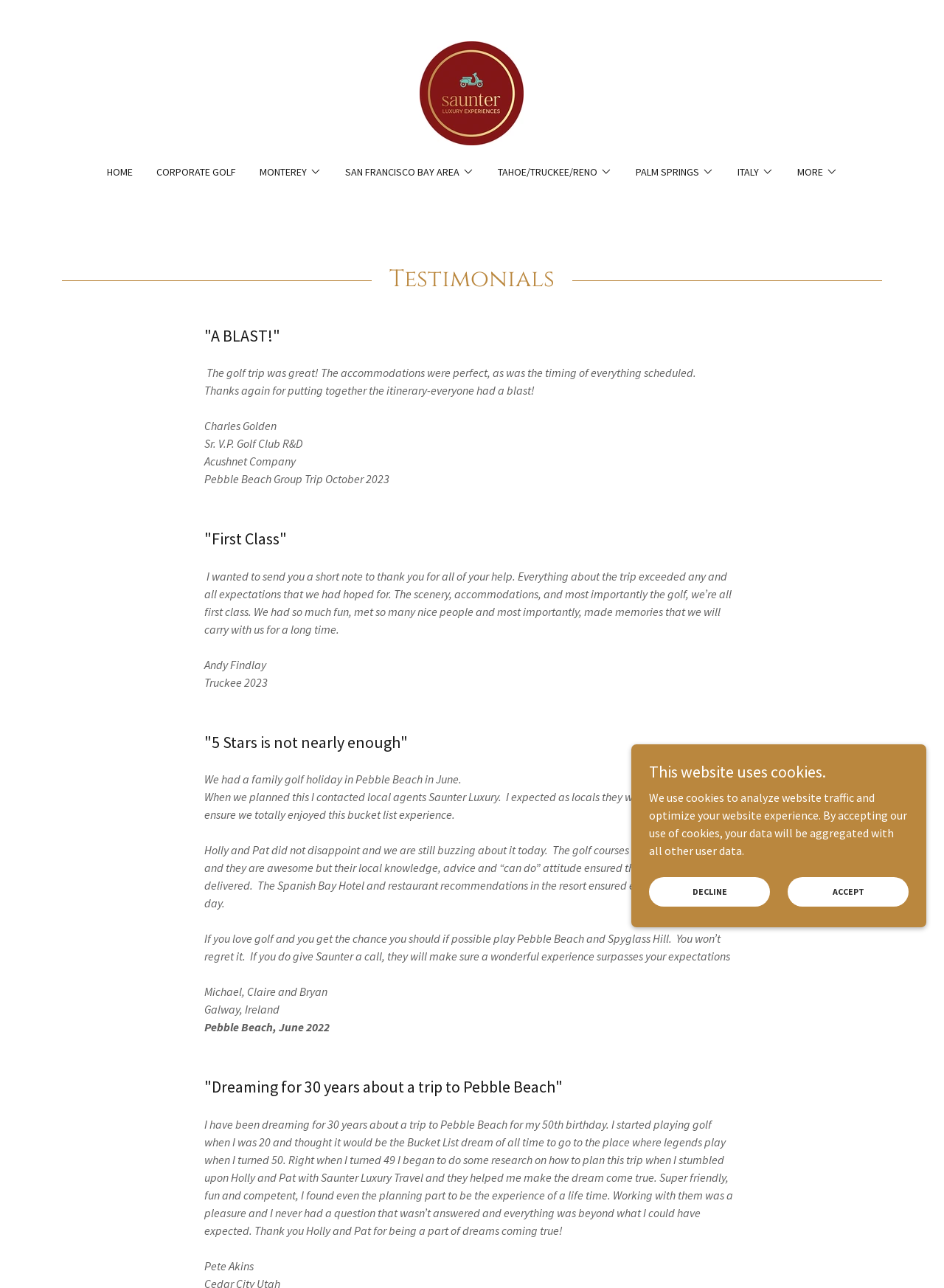Determine the bounding box coordinates of the clickable area required to perform the following instruction: "Click the CORPORATE GOLF link". The coordinates should be represented as four float numbers between 0 and 1: [left, top, right, bottom].

[0.161, 0.123, 0.254, 0.144]